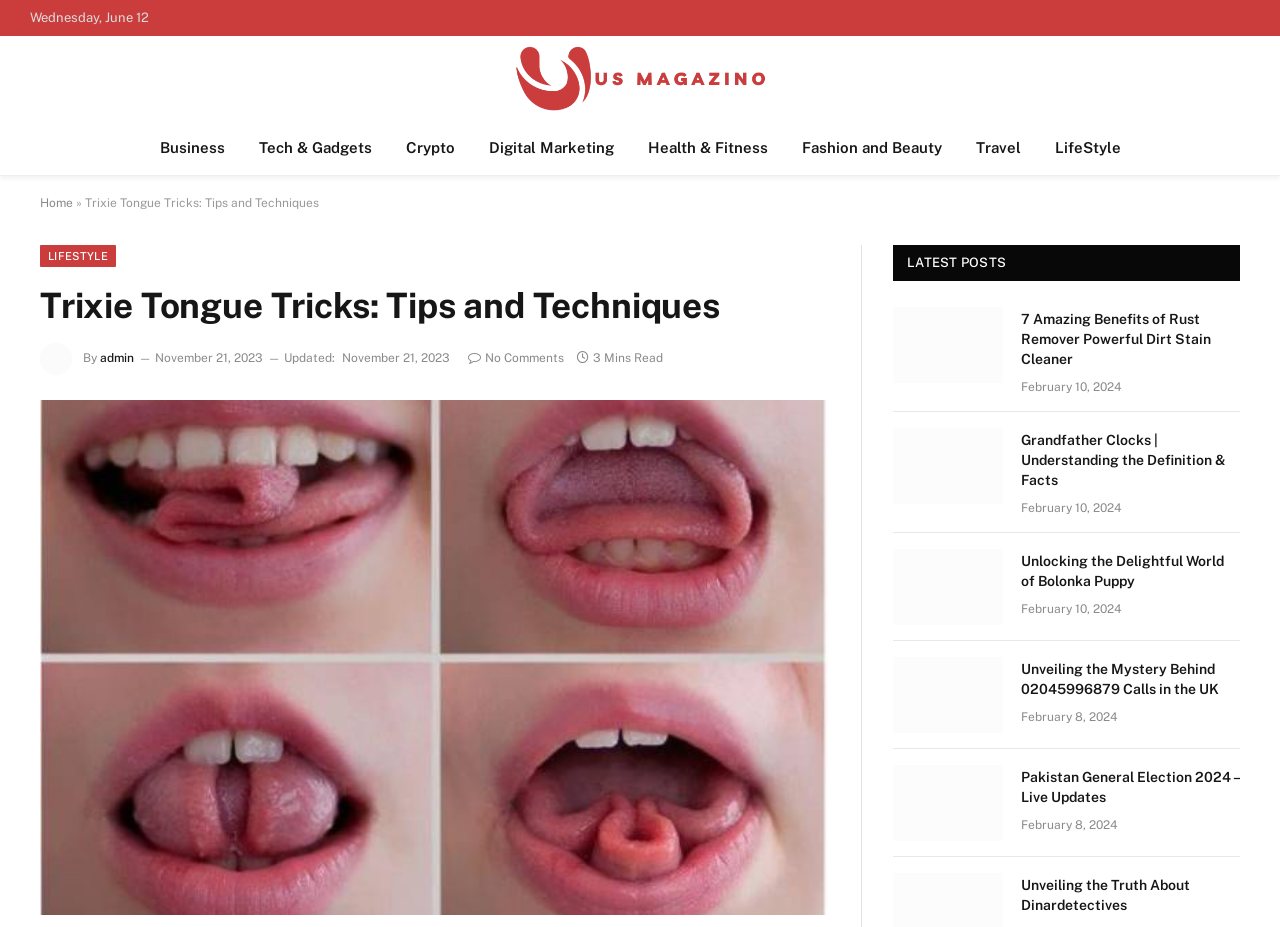What is the name of the website?
Offer a detailed and exhaustive answer to the question.

I found the name of the website by looking at the top-left corner of the page, where the website's logo and name are displayed. The name of the website is 'US Magazino'.